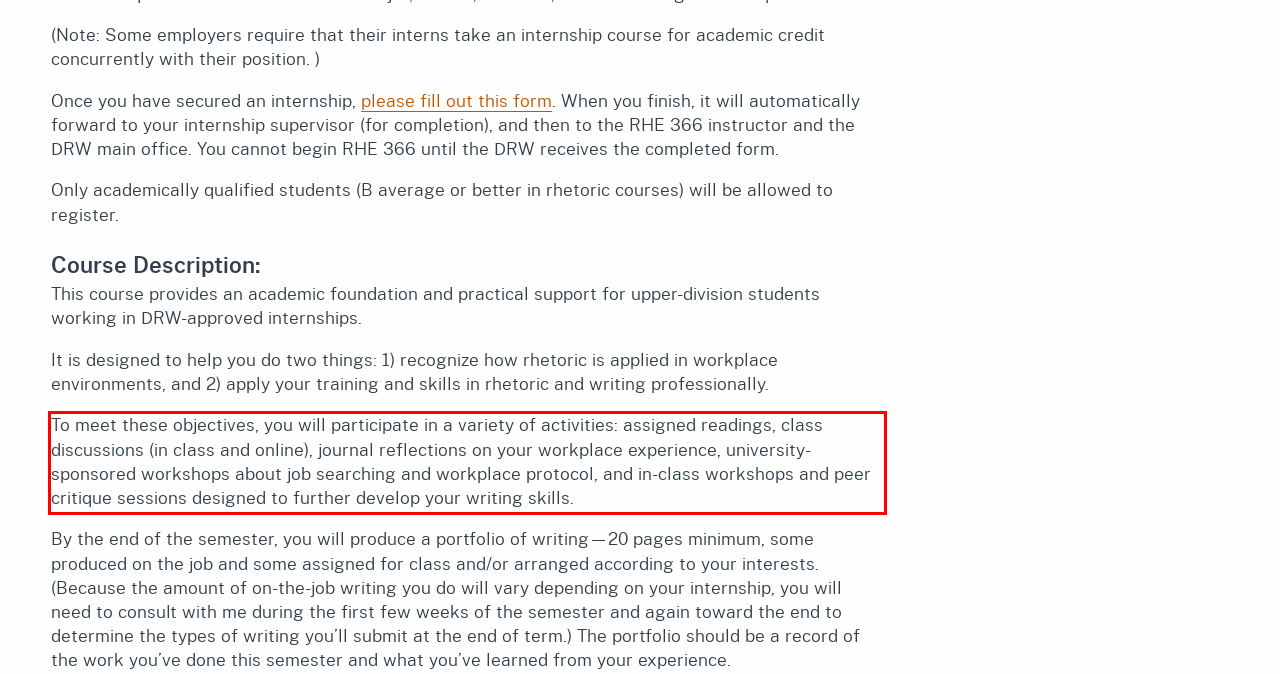You are given a screenshot with a red rectangle. Identify and extract the text within this red bounding box using OCR.

To meet these objectives, you will participate in a variety of activities: assigned readings, class discussions (in class and online), journal reflections on your workplace experience, university-sponsored workshops about job searching and workplace protocol, and in-class workshops and peer critique sessions designed to further develop your writing skills.